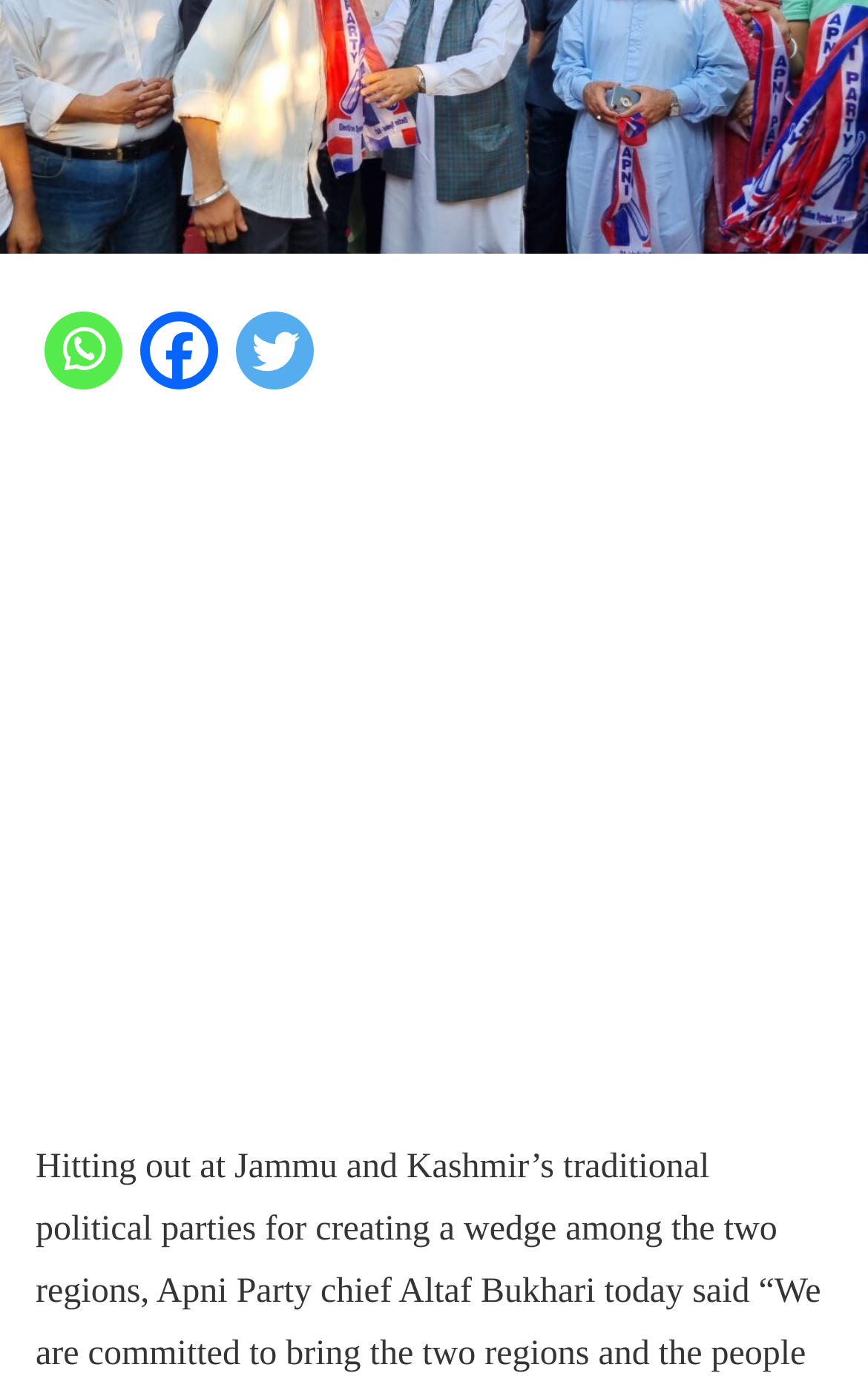Find the bounding box coordinates for the HTML element specified by: "title="Facebook"".

[0.151, 0.262, 0.262, 0.289]